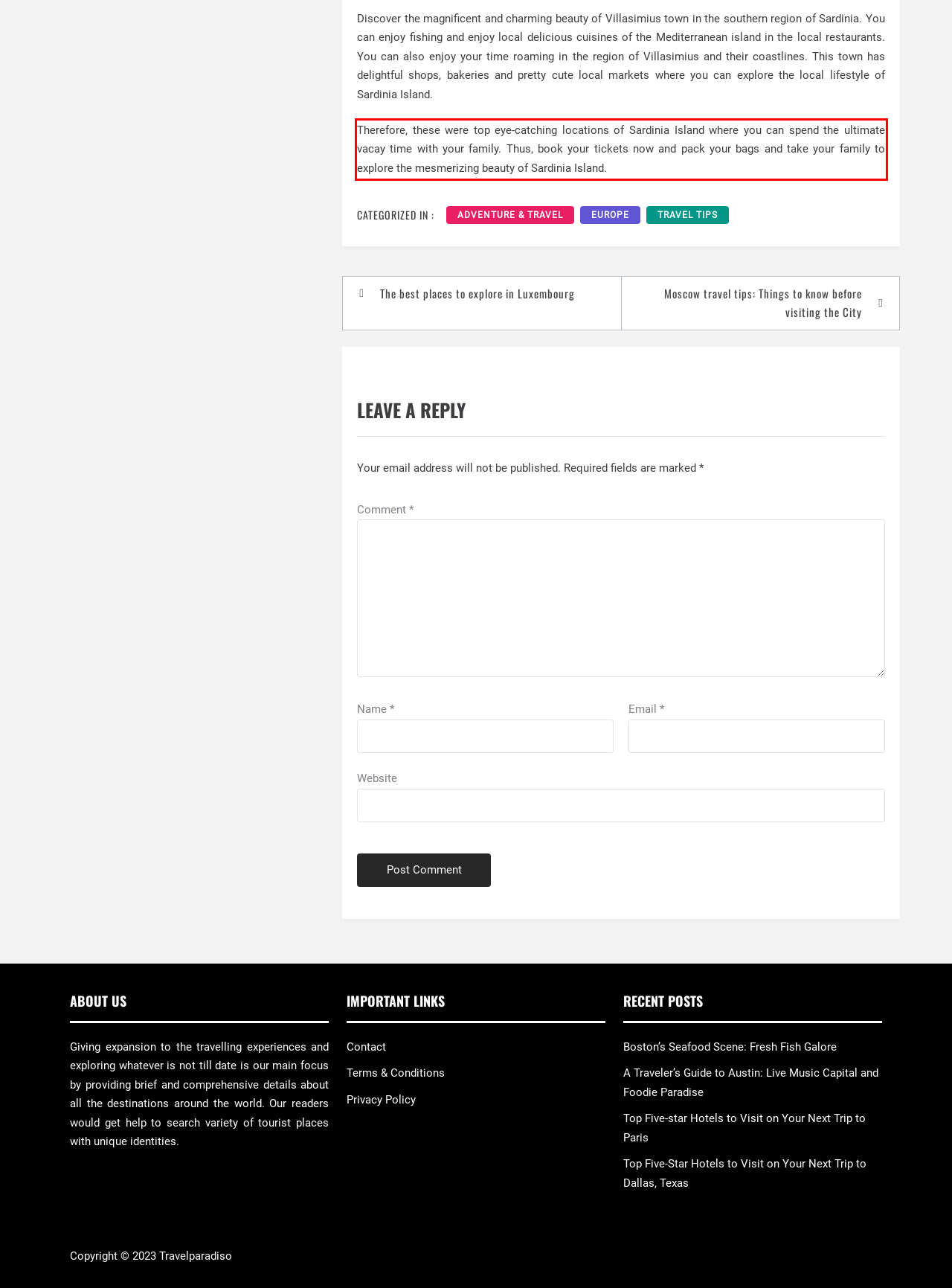You are provided with a screenshot of a webpage that includes a red bounding box. Extract and generate the text content found within the red bounding box.

Therefore, these were top eye-catching locations of Sardinia Island where you can spend the ultimate vacay time with your family. Thus, book your tickets now and pack your bags and take your family to explore the mesmerizing beauty of Sardinia Island.